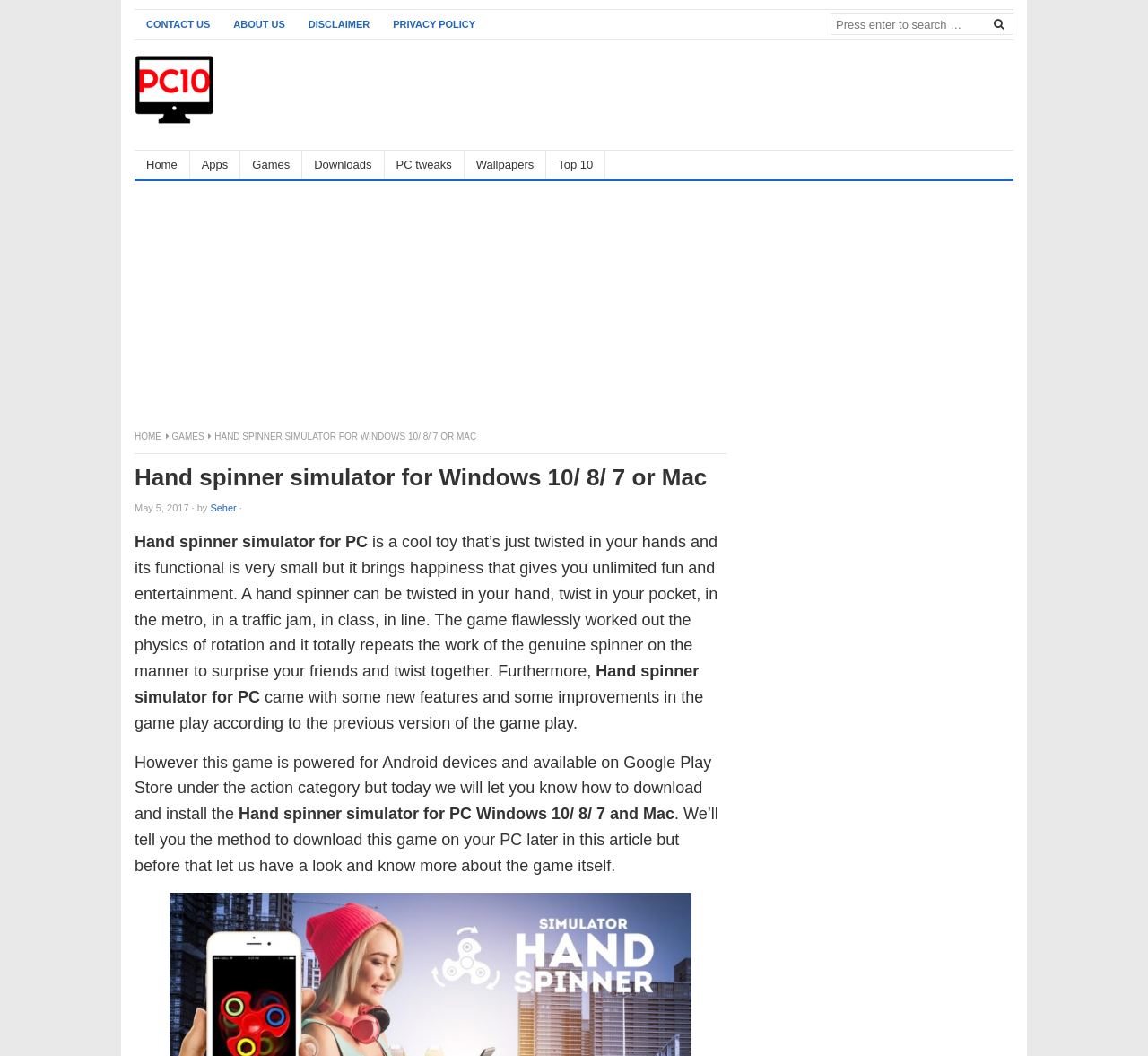What operating systems can the simulator be installed on?
Look at the image and respond with a one-word or short phrase answer.

Windows 10/8/7 and Mac